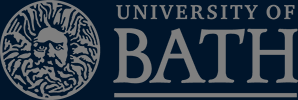Give an in-depth summary of the scene depicted in the image.

The image features the logo of the University of Bath, which prominently displays a classical figure. This emblem is characterized by intricate details, including a stylized depiction of a face surrounded by flowing hair, evoking themes of wisdom and knowledge. The name "UNIVERSITY OF BATH" is rendered in bold, modern typography beneath the emblem, reinforcing the institution's identity. This logo represents the university's commitment to academic excellence and its historic roots in higher education.